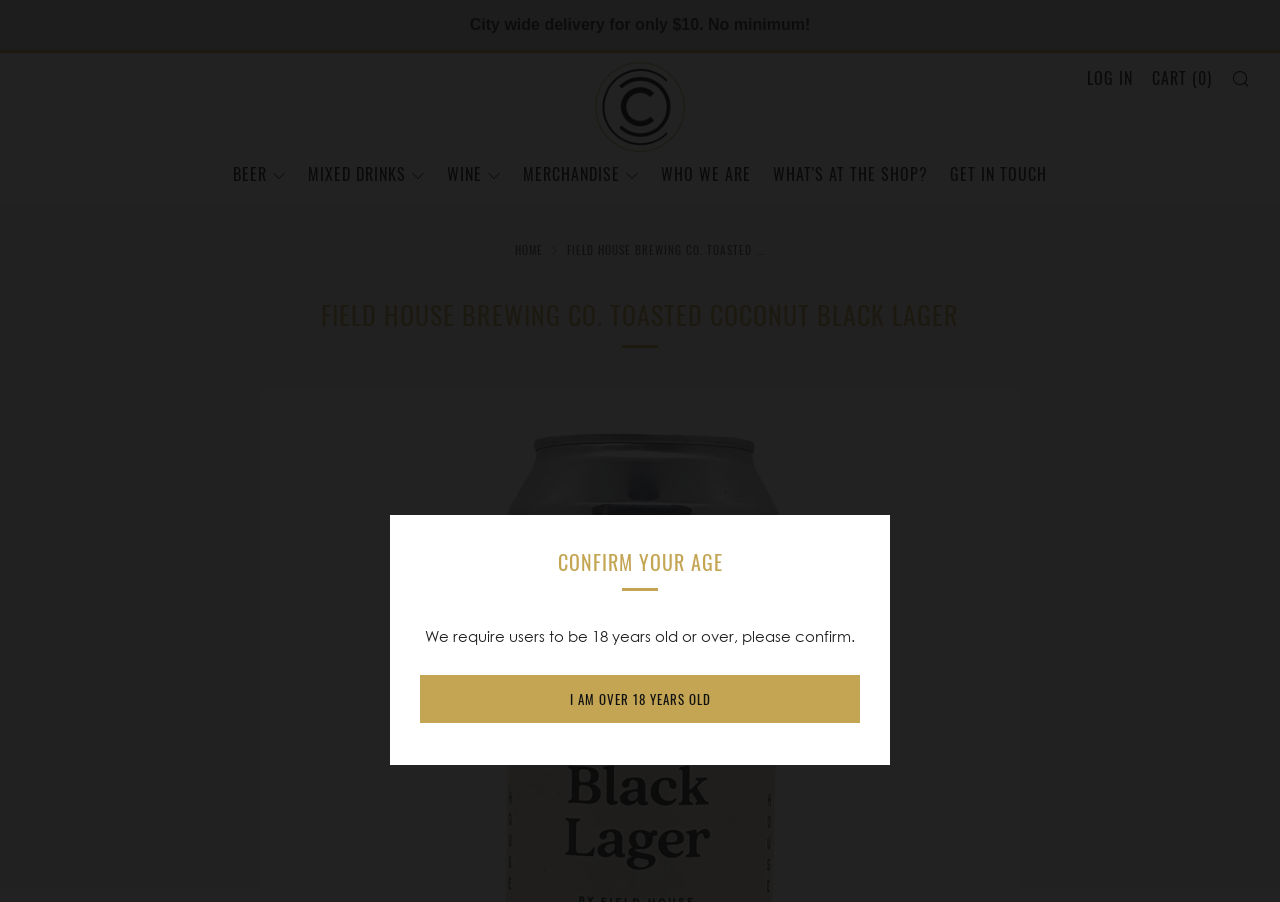Please extract the primary headline from the webpage.

FIELD HOUSE BREWING CO. TOASTED COCONUT BLACK LAGER